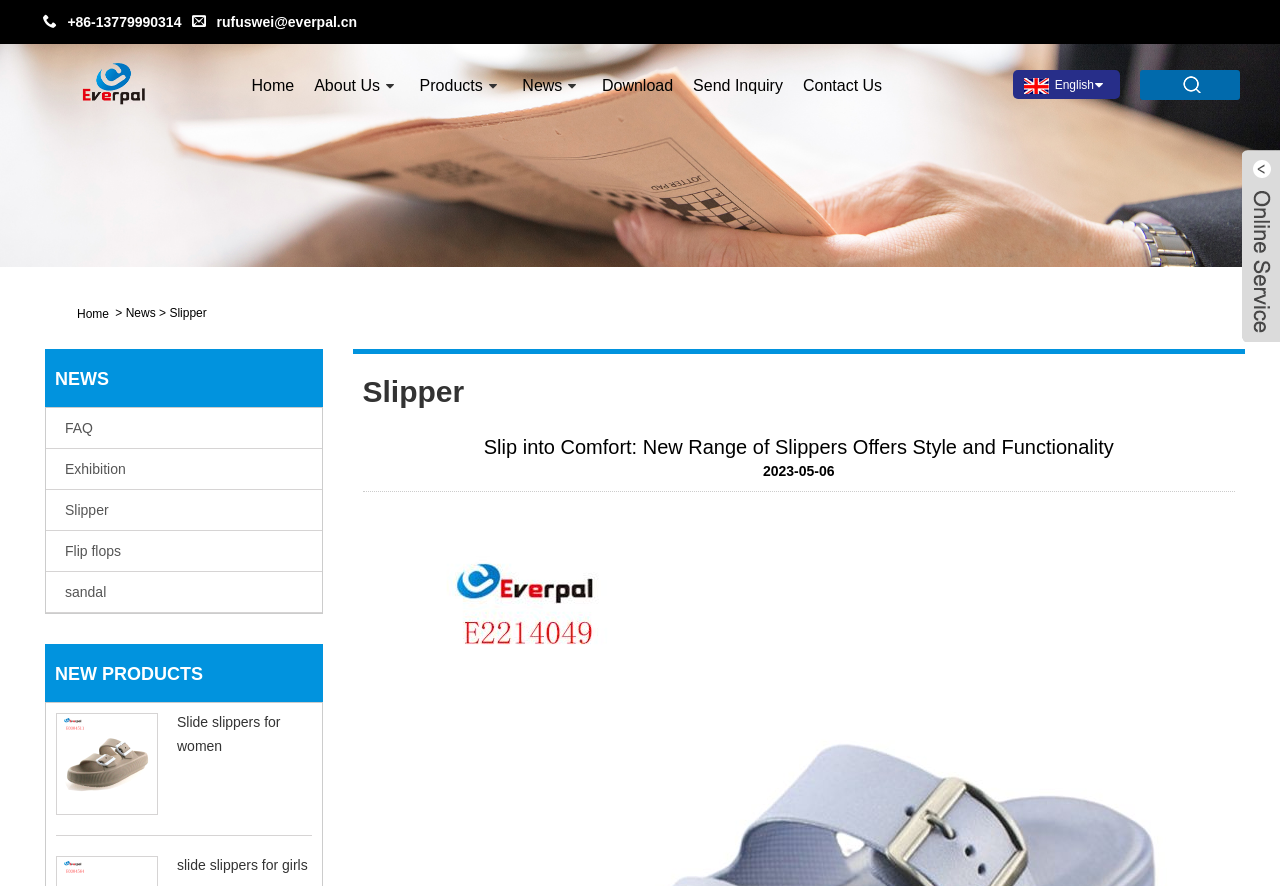Please find the top heading of the webpage and generate its text.

Slip into Comfort: New Range of Slippers Offers Style and Functionality